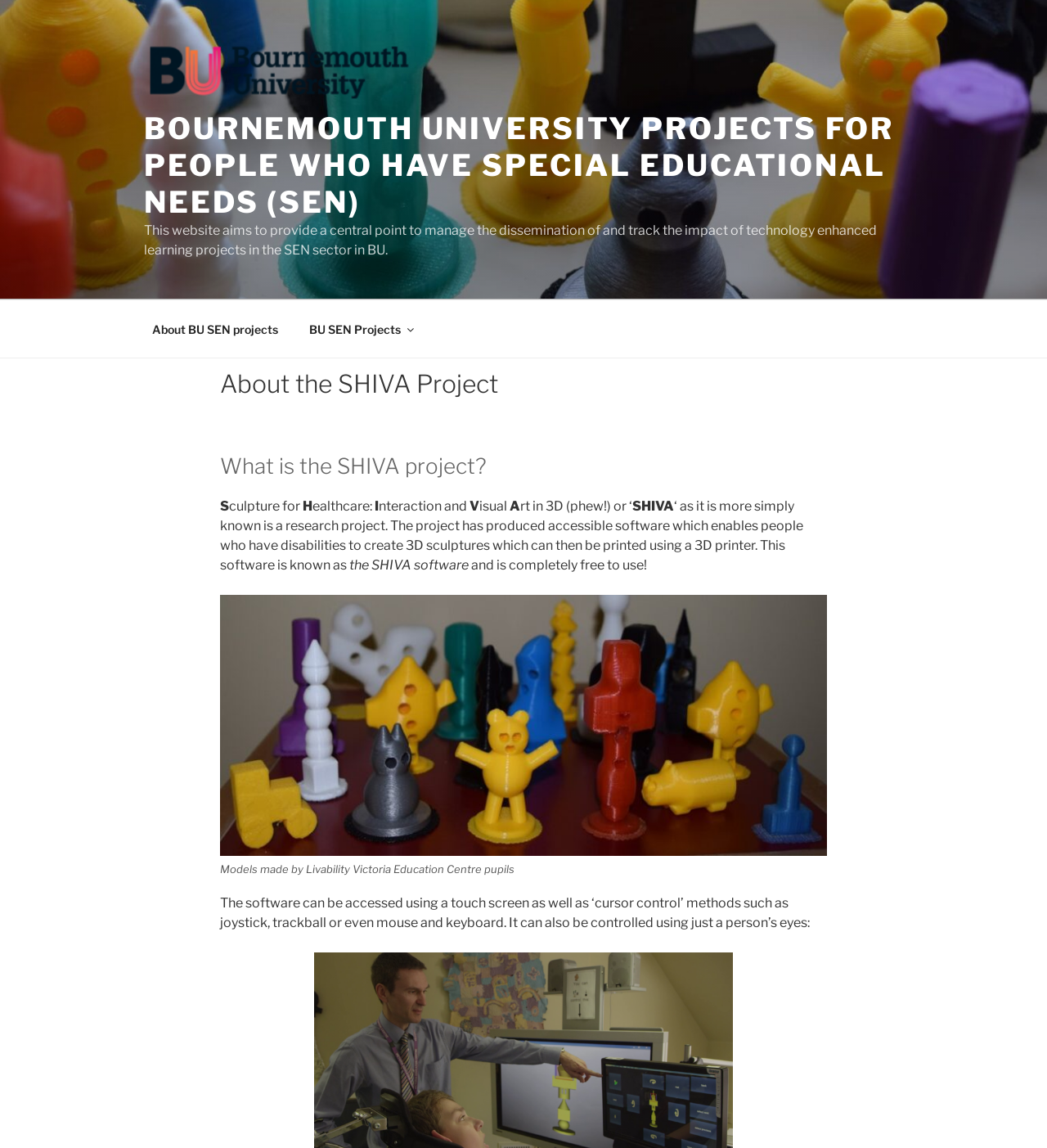What is the name of the education centre mentioned on the webpage?
Please provide a single word or phrase as your answer based on the screenshot.

Livability Victoria Education Centre